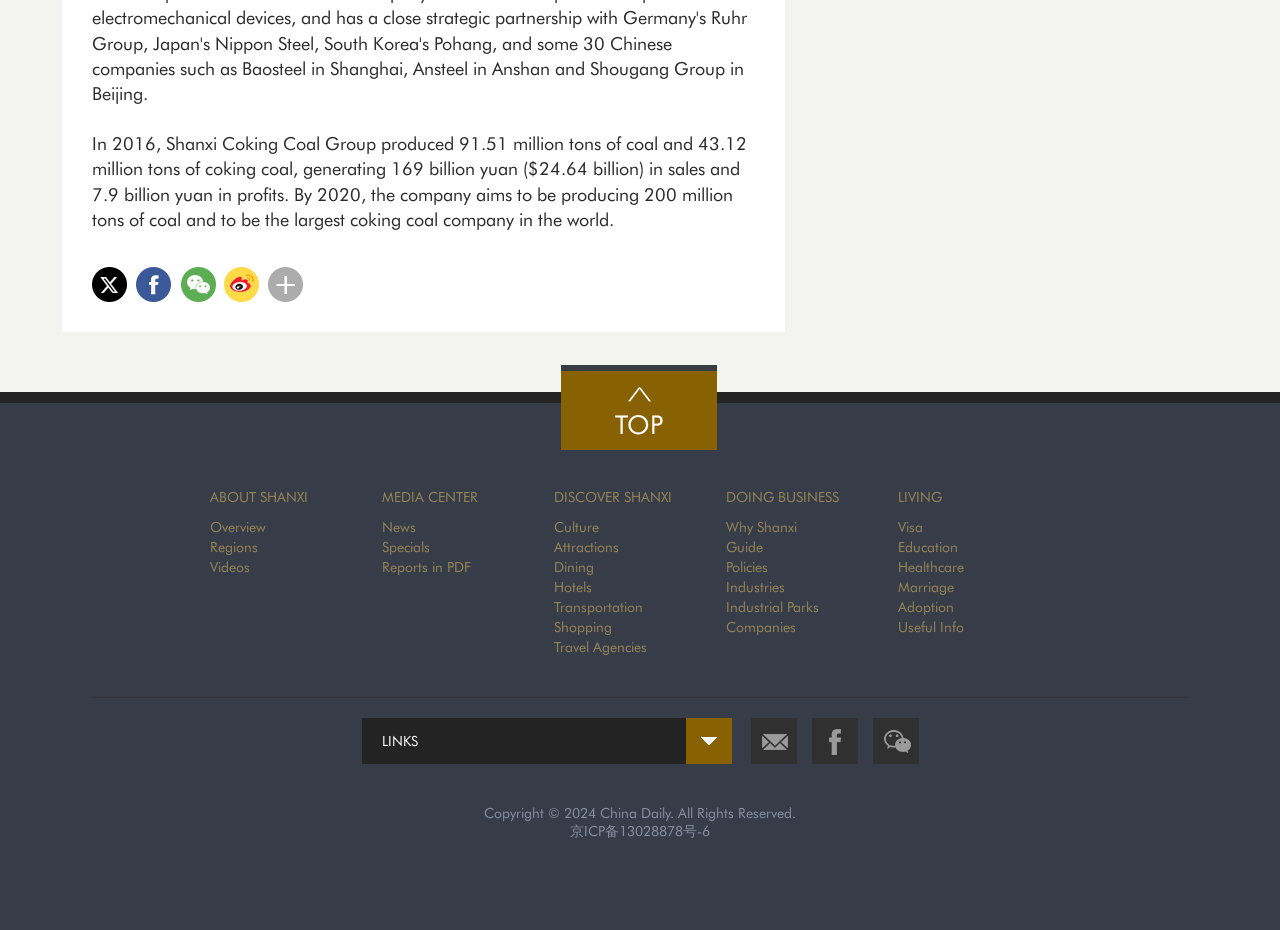Provide the bounding box coordinates of the HTML element described as: "Reports in PDF". The bounding box coordinates should be four float numbers between 0 and 1, i.e., [left, top, right, bottom].

[0.298, 0.601, 0.368, 0.618]